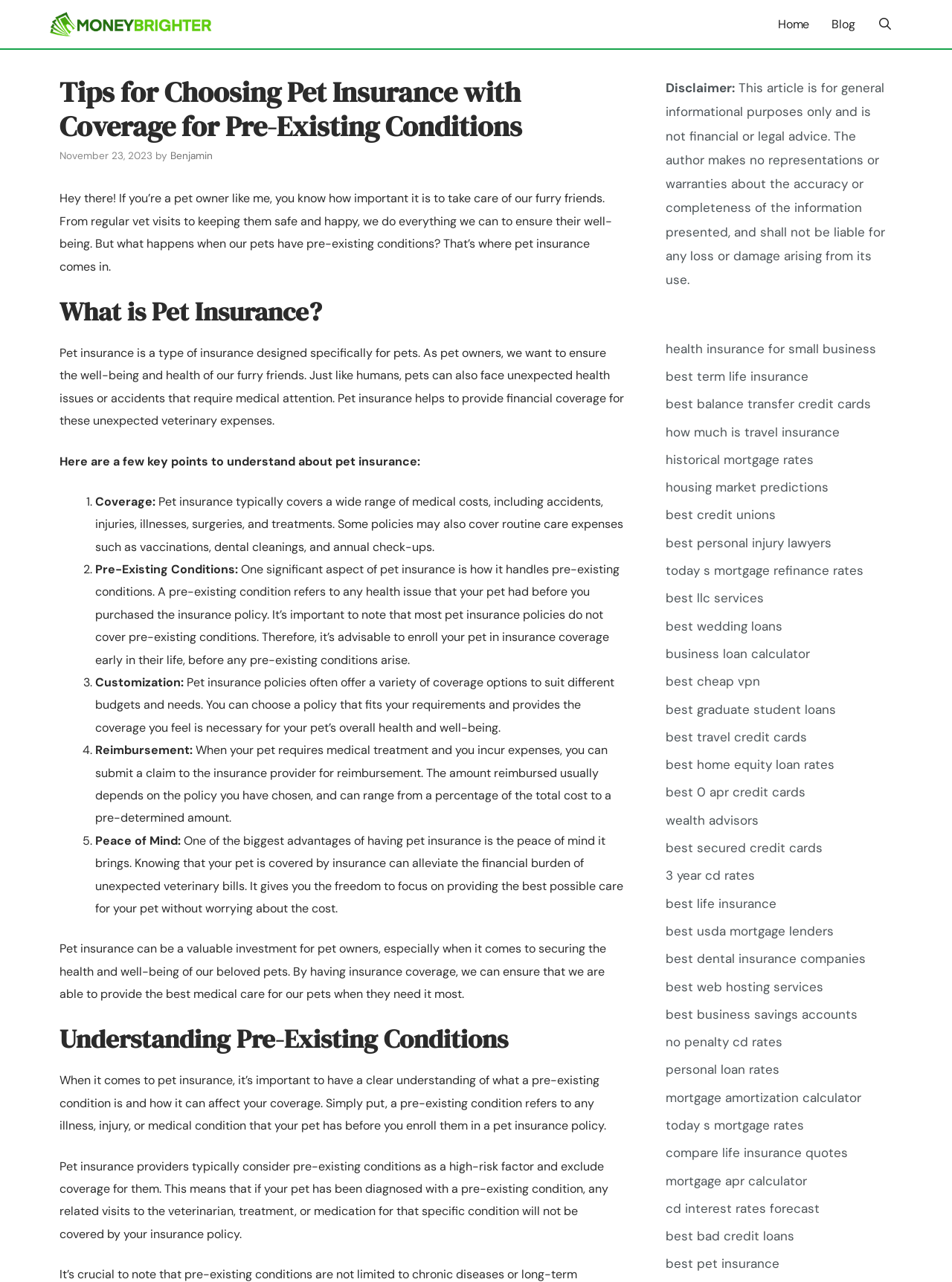What is the main topic of this webpage?
Observe the image and answer the question with a one-word or short phrase response.

Pet Insurance